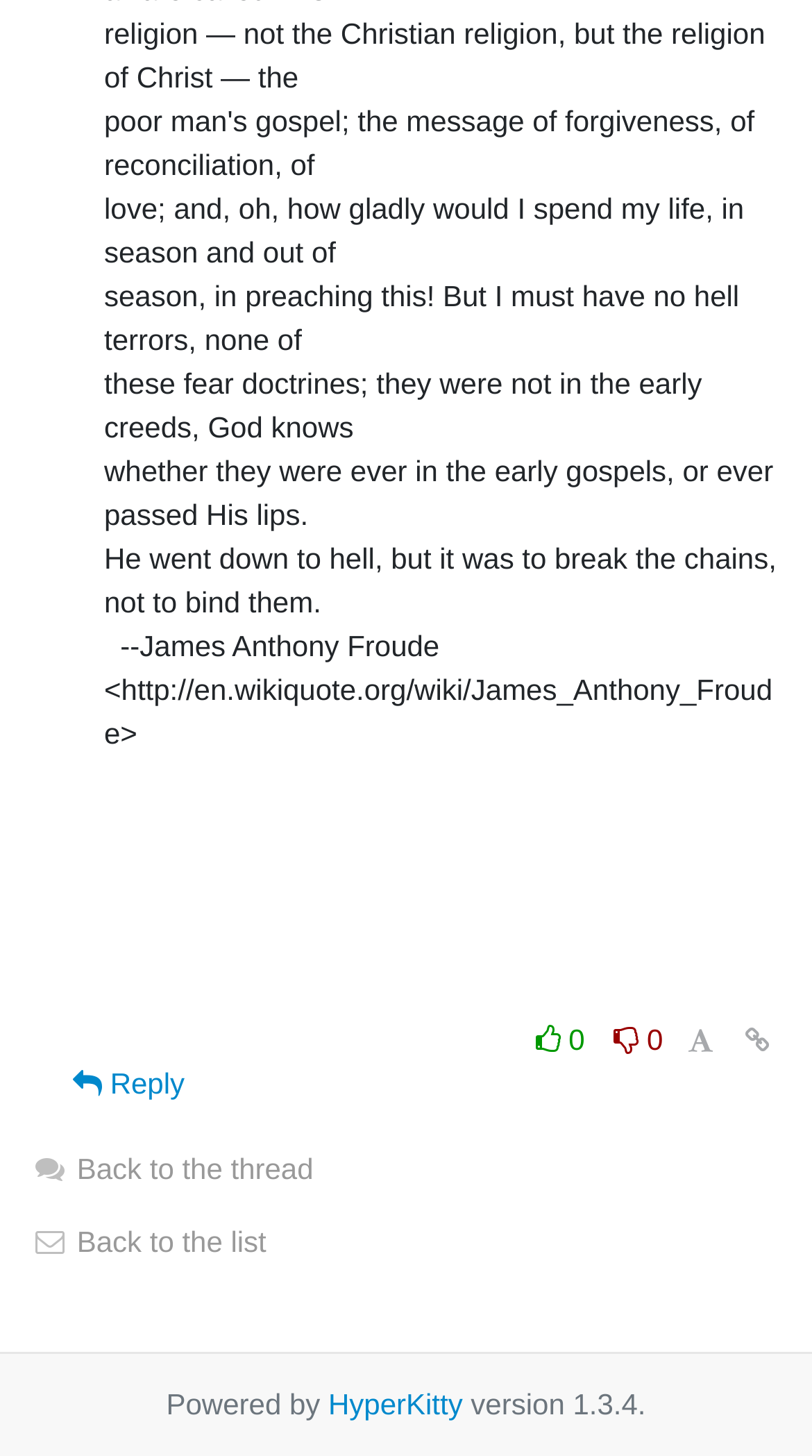Return the bounding box coordinates of the UI element that corresponds to this description: "Reply". The coordinates must be given as four float numbers in the range of 0 and 1, [left, top, right, bottom].

[0.064, 0.718, 0.253, 0.77]